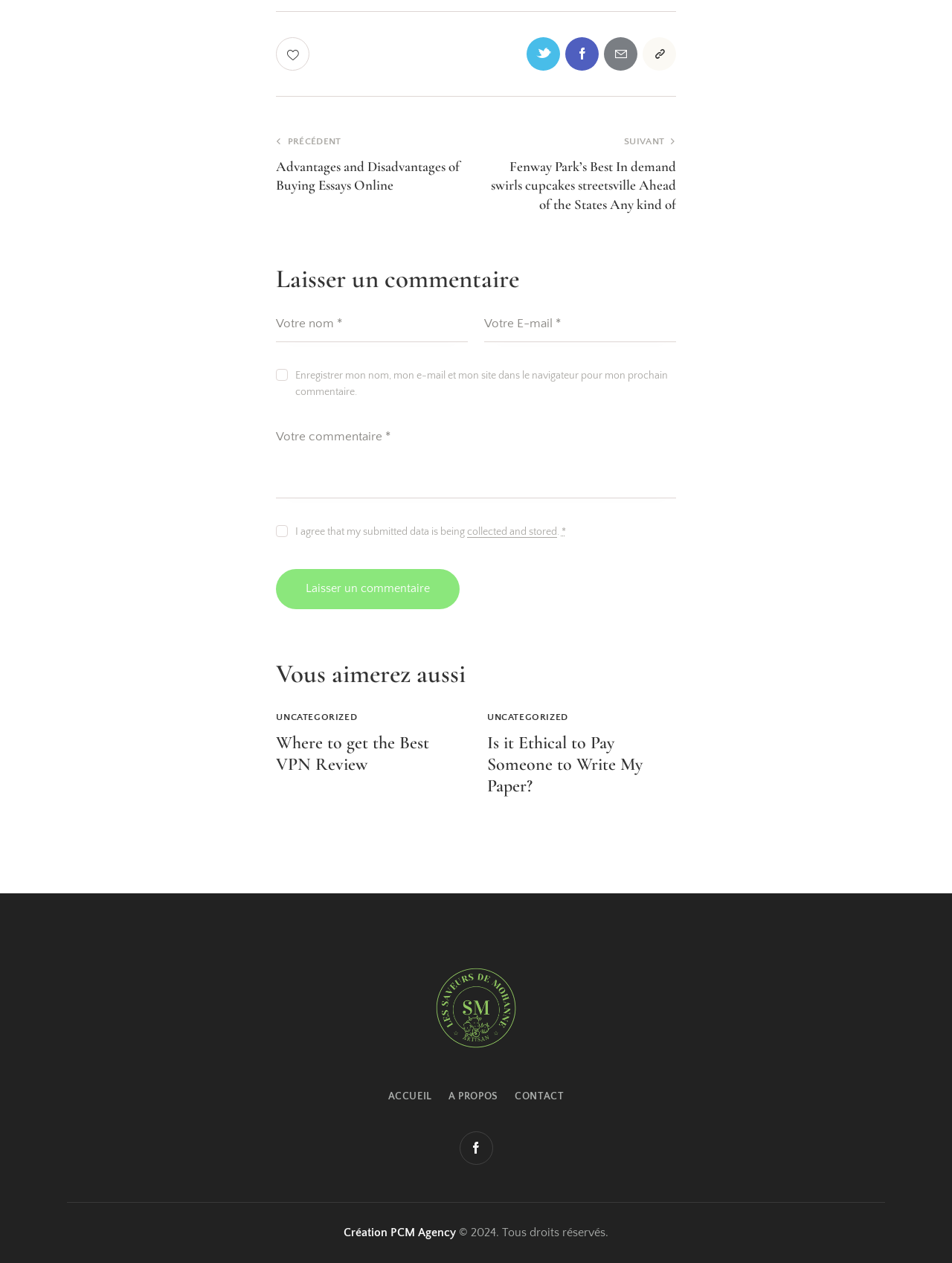Can you find the bounding box coordinates of the area I should click to execute the following instruction: "Create a new profile"?

None